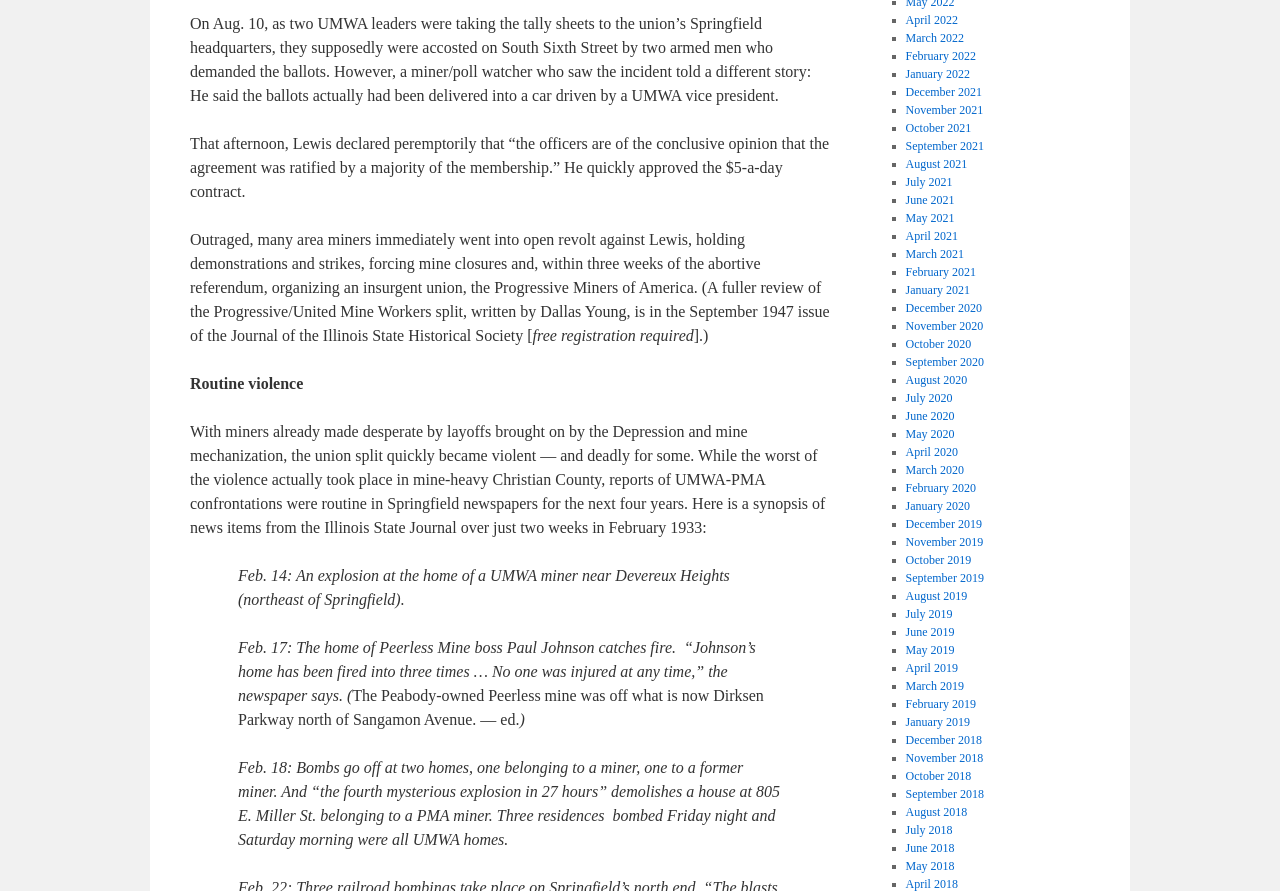Using the image as a reference, answer the following question in as much detail as possible:
In which year did the violence between UMWA and PMA occur?

The text provides a synopsis of news items from the Illinois State Journal over just two weeks in February 1933, detailing incidents of violence between UMWA and PMA.